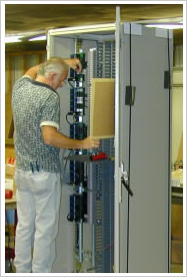Utilize the details in the image to thoroughly answer the following question: What is the technician working on?

The caption explicitly states that the technician is working on an electrical control panel, which is a critical component in electrical wiring and control systems.